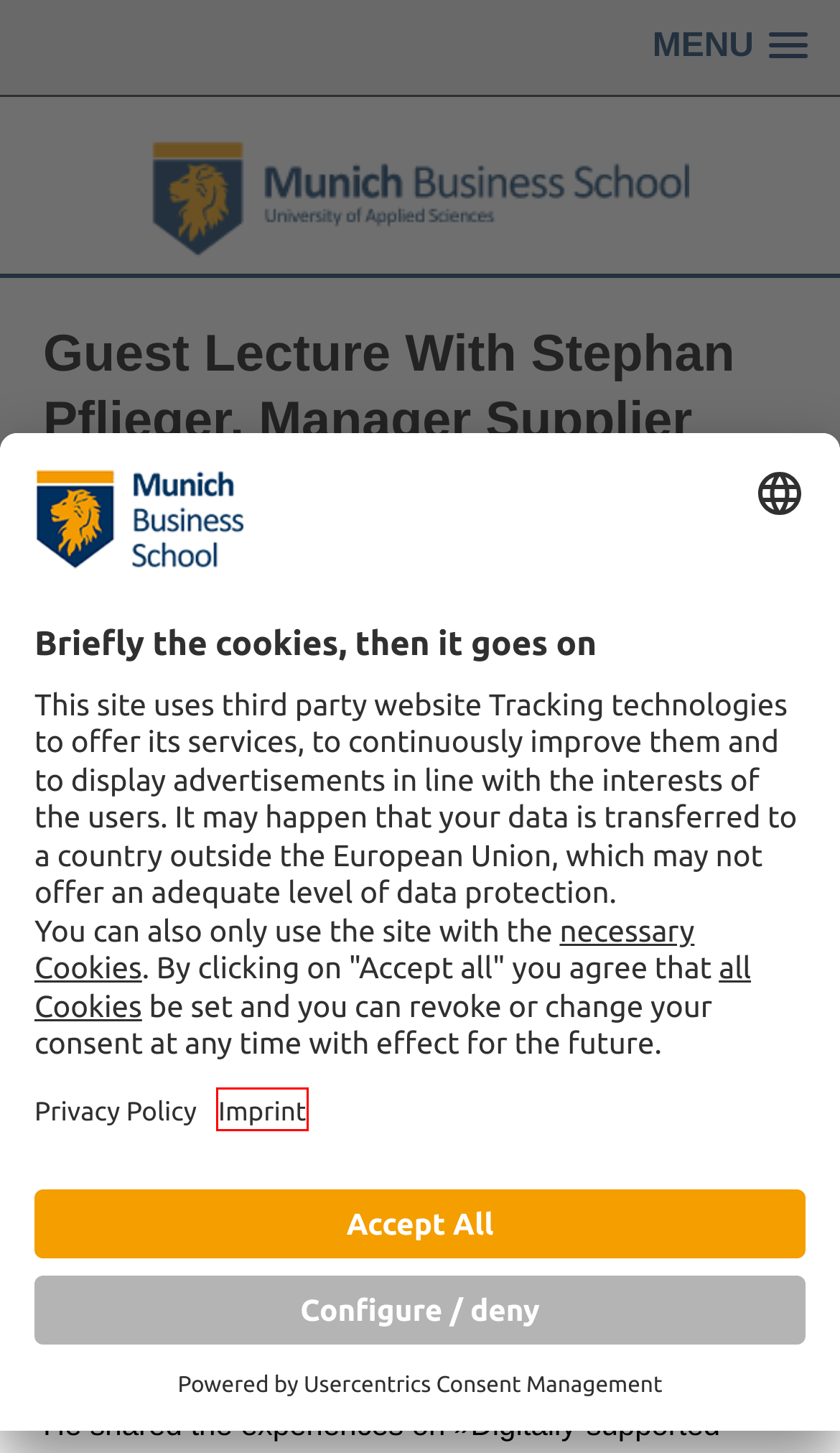Consider the screenshot of a webpage with a red bounding box and select the webpage description that best describes the new page that appears after clicking the element inside the red box. Here are the candidates:
A. Munch Business School - Privacy Policy
B. Woodstock or Waterloo? On the Necessity of a Cultural Change in Business
C. Imprint - Munich Business School
D. Munich Business School - Munich Business School Insights
E. Stephan Pflieger Archives - Munich Business School Insights
F. Usercentrics Consent Management Platform for Web
G. BMW Archives - Munich Business School Insights
H. October 2019 - Munich Business School Insights

C